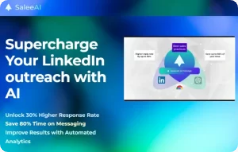What is the slogan of SaleeAI?
Identify the answer in the screenshot and reply with a single word or phrase.

Supercharge Your LinkedIn outreach with AI